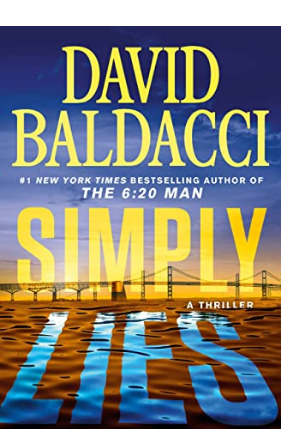Give a concise answer of one word or phrase to the question: 
What is the author's notable status?

#1 New York Times bestselling author